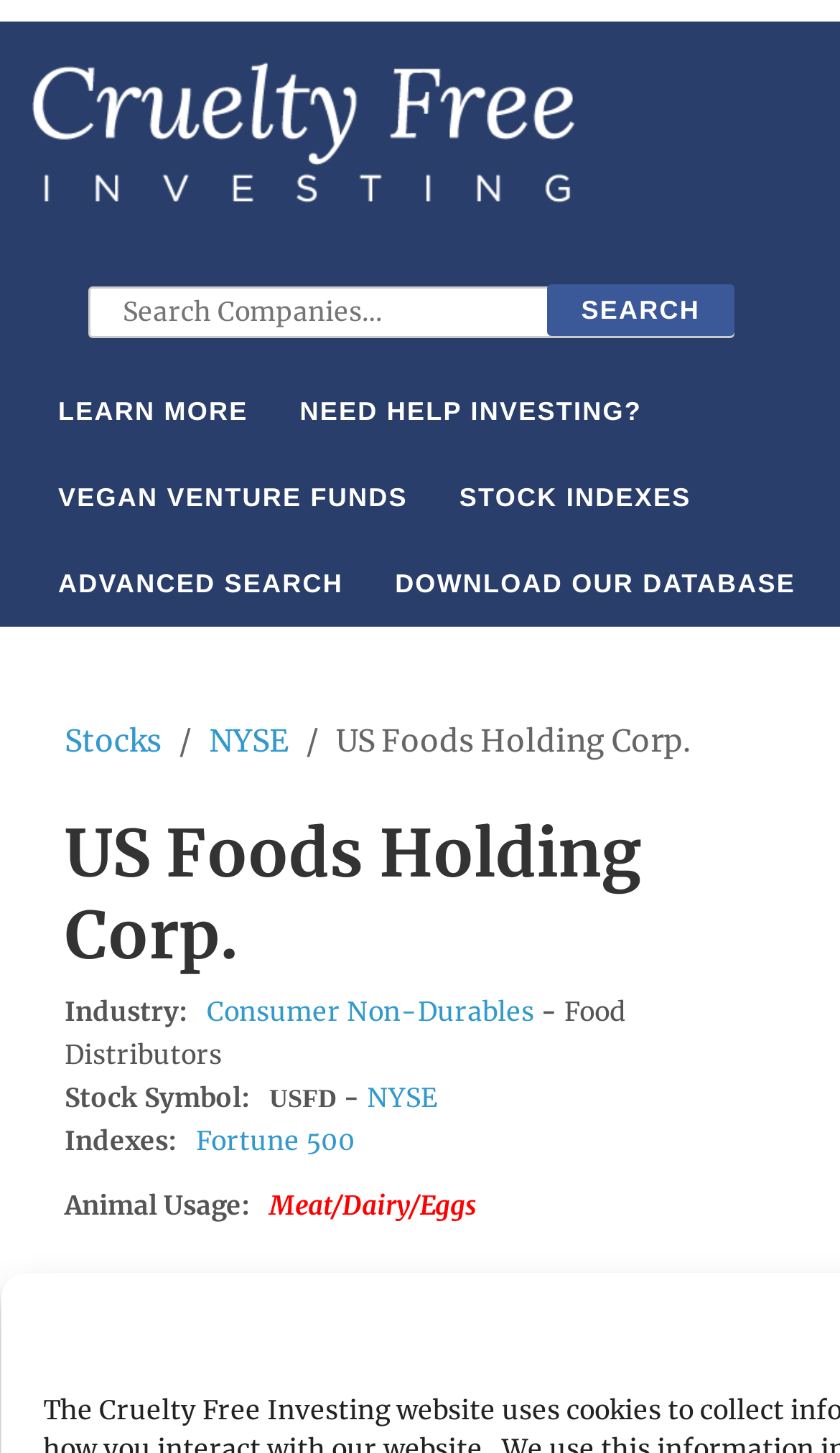Convey a detailed summary of the webpage, mentioning all key elements.

The webpage is about US Foods Holding Corp., a foodservice distributor in the United States. At the top left corner, there is an image with the text "Cruelty Free Investing". Below the image, there is a complementary section that spans almost the entire width of the page. Within this section, there is a search bar with a label "Search for:" and a button labeled "SEARCH" on the right side.

Below the search bar, there are several links, including "LEARN MORE", "NEED HELP INVESTING?", "VEGAN VENTURE FUNDS", "STOCK INDEXES", "ADVANCED SEARCH", and "DOWNLOAD OUR DATABASE". These links are arranged horizontally and take up most of the page width.

Further down, there is a section with a link to "Stocks" followed by a slash and then a link to "NYSE". Below this, there is a header section with the company name "US Foods Holding Corp." in a large font. This section also contains information about the company, including its industry, stock symbol, and indexes it is part of.

The industry information is divided into two parts, with "Consumer Non-Durables" and "Food Distributors" listed as the company's industries. The stock symbol is listed as "USFD" and is traded on the NYSE. The indexes section lists "Fortune 500" as one of the indexes the company is part of.

Finally, there is a section labeled "Our Opinion" at the bottom of the page, but it does not contain any specific information or text.